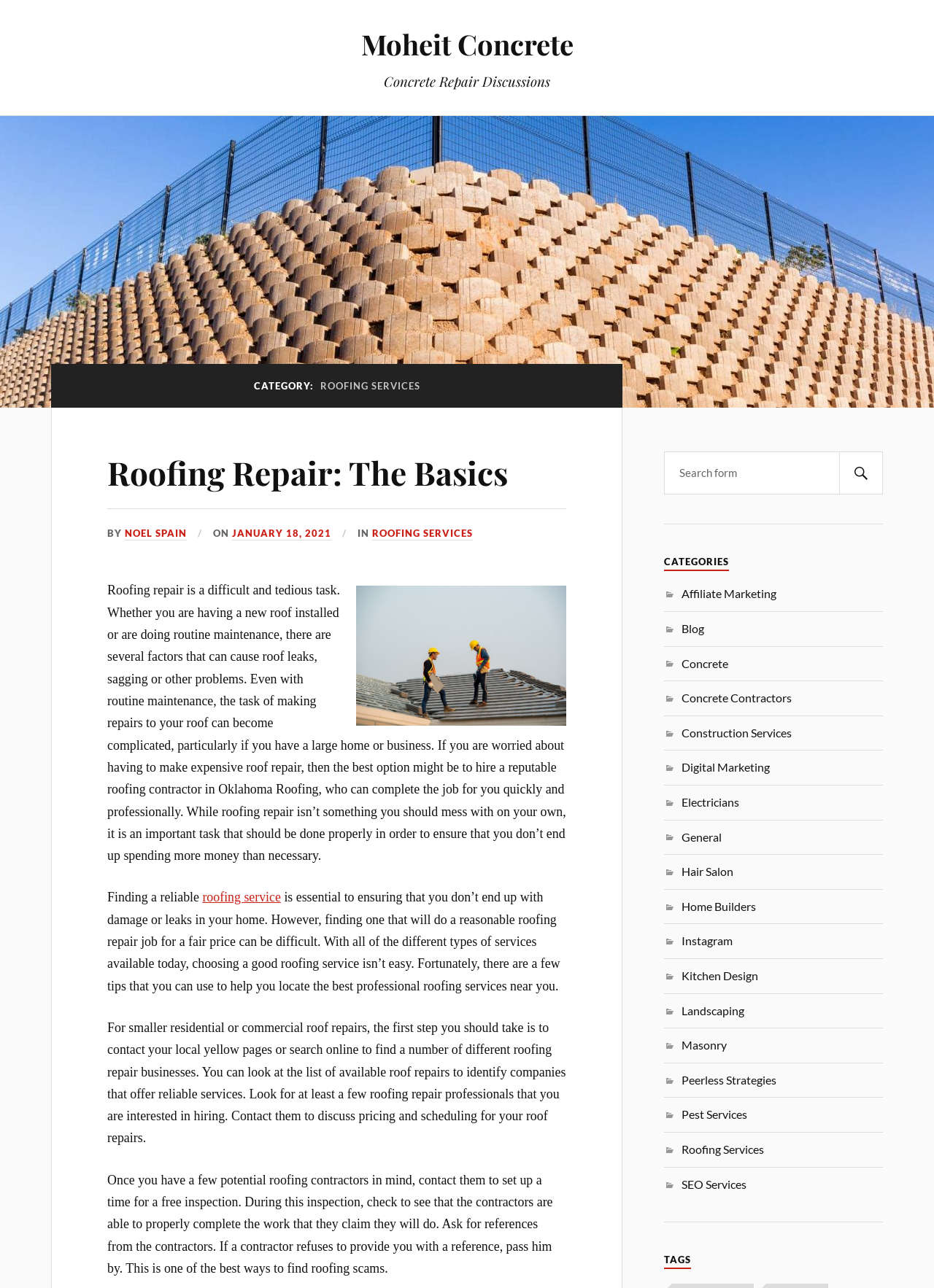What is the author's name of the article 'Roofing Repair: The Basics'? Using the information from the screenshot, answer with a single word or phrase.

NOEL SPAIN